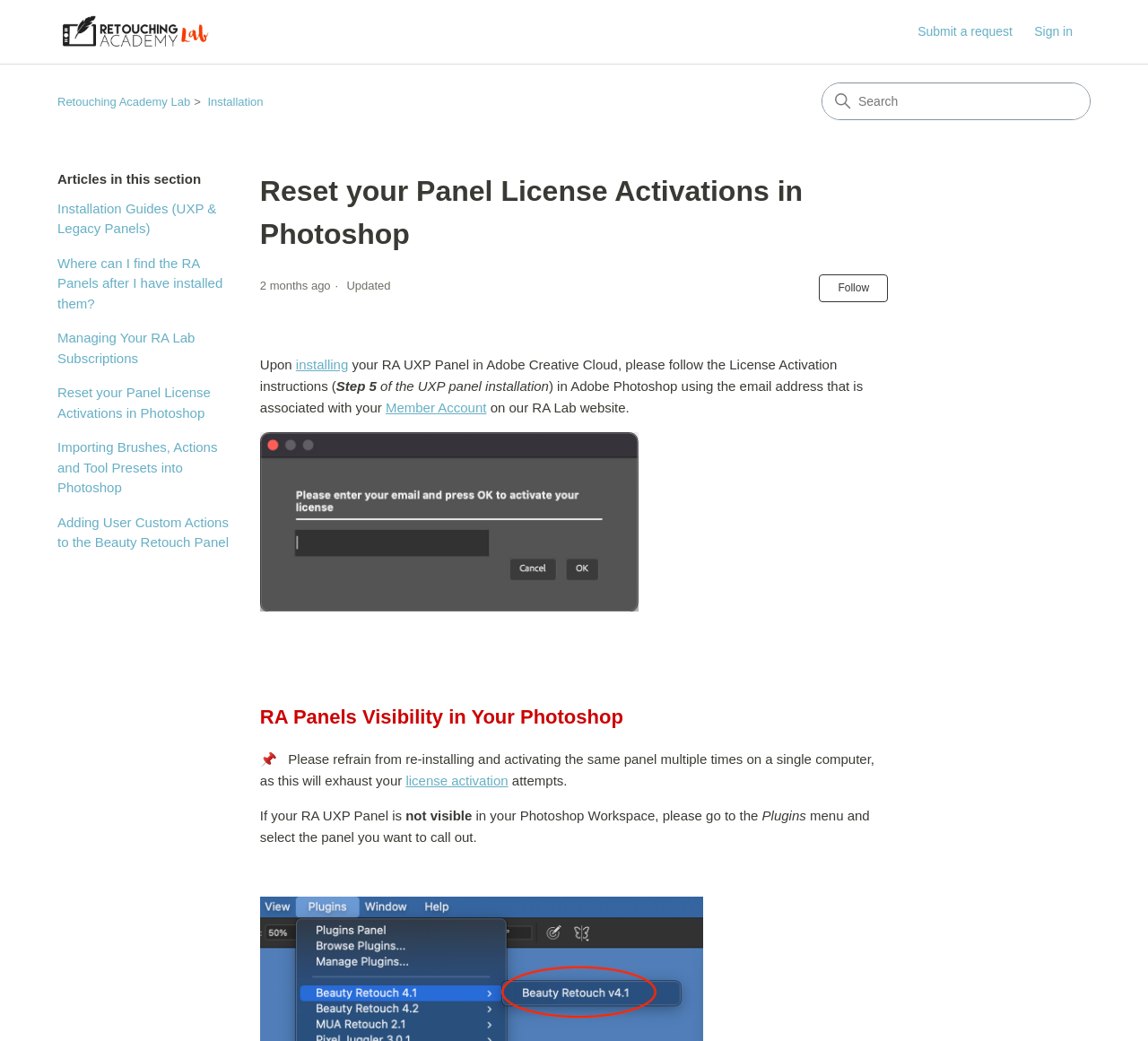Please find the bounding box coordinates of the element that needs to be clicked to perform the following instruction: "Submit a request". The bounding box coordinates should be four float numbers between 0 and 1, represented as [left, top, right, bottom].

[0.799, 0.022, 0.898, 0.04]